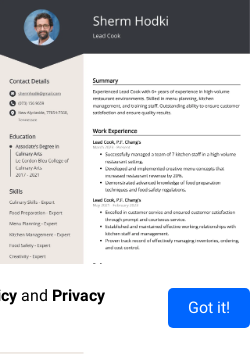What is the layout of the resume?
Using the visual information from the image, give a one-word or short-phrase answer.

Clean and organized